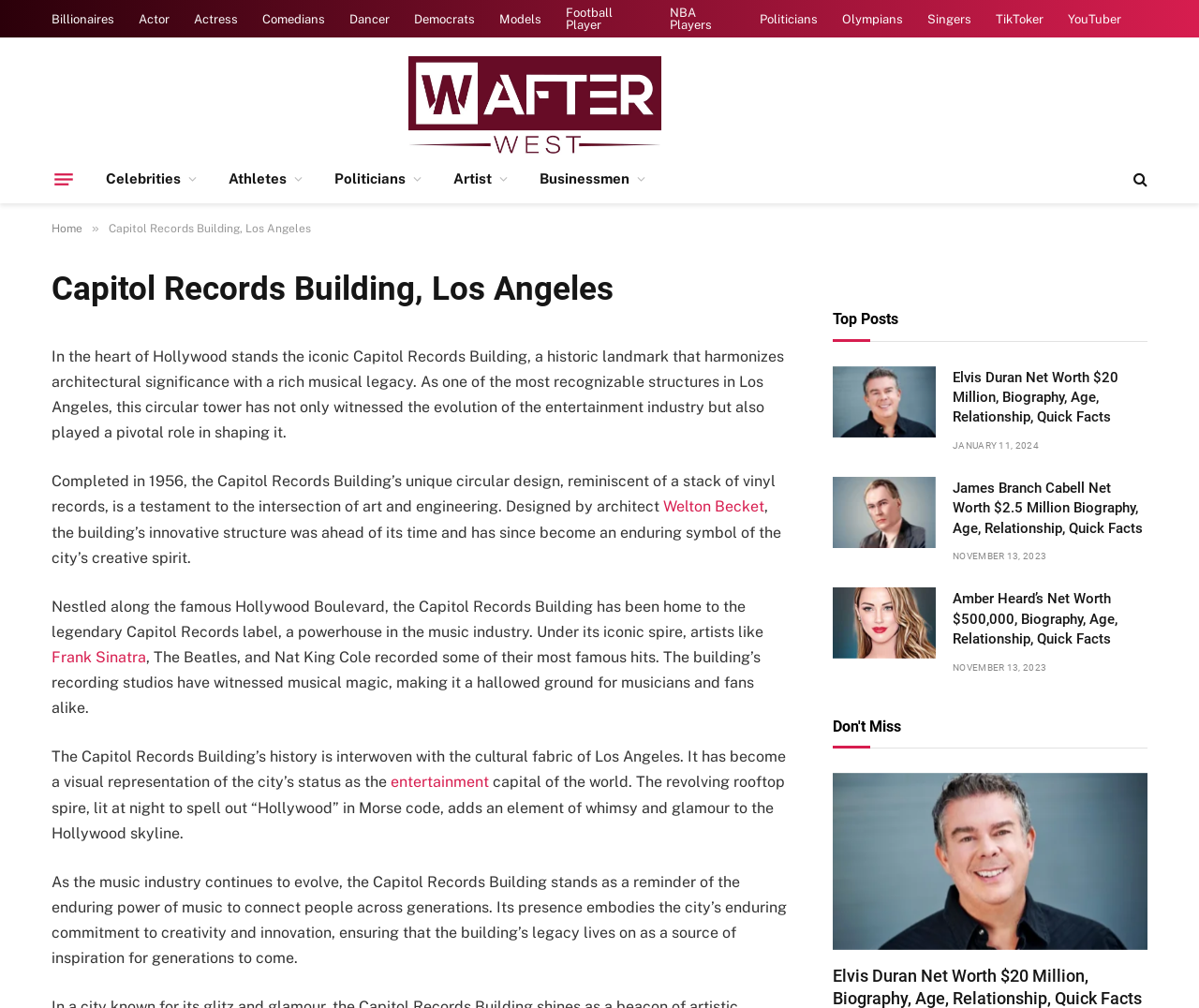Kindly provide the bounding box coordinates of the section you need to click on to fulfill the given instruction: "Click on the 'Amber Heard’s Net Worth' link".

[0.795, 0.585, 0.957, 0.645]